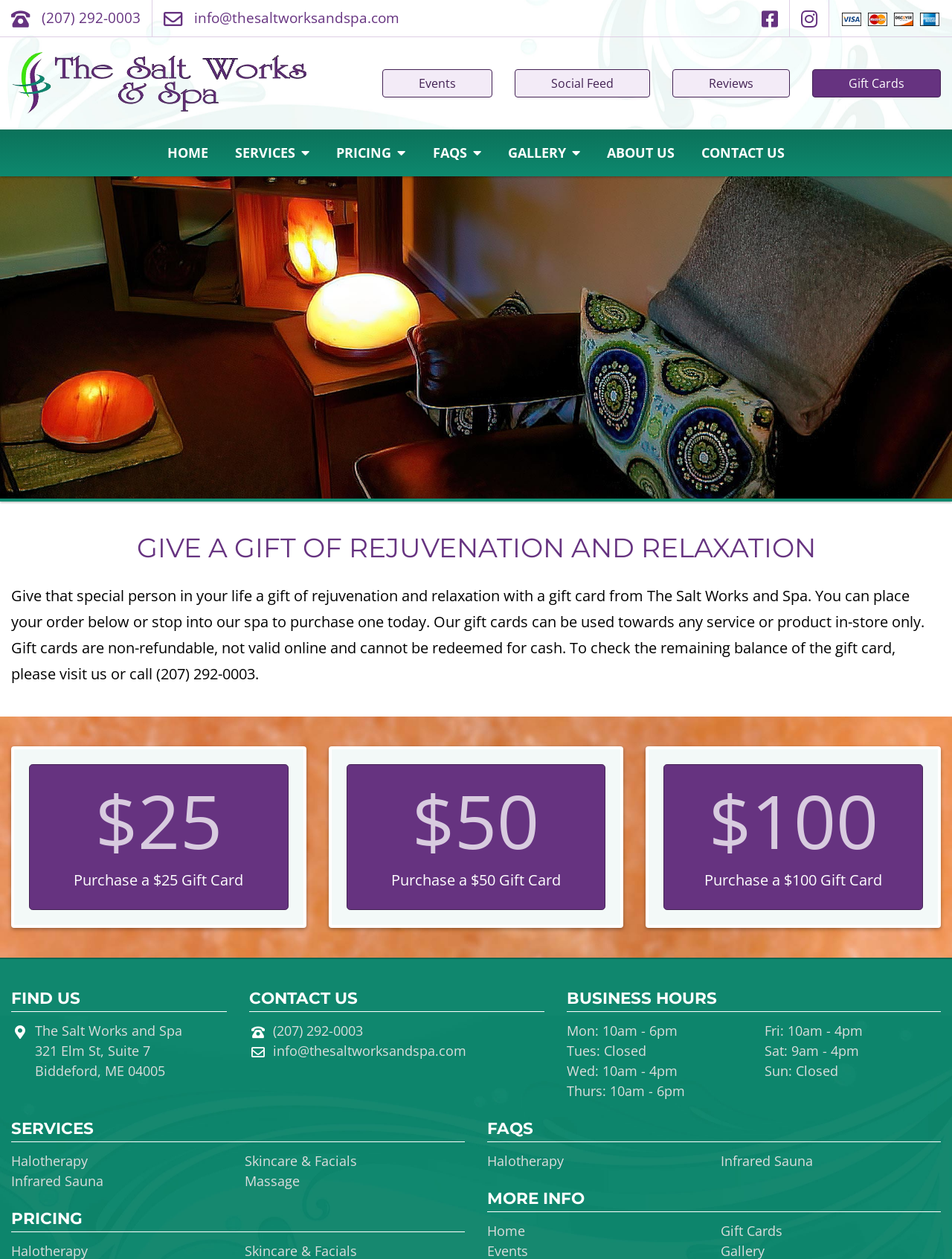Please provide a detailed answer to the question below by examining the image:
What is the address of The Salt Works & Spa?

I found the address of The Salt Works & Spa by looking at the 'FIND US' section, where it is listed as 'The Salt Works and Spa 321 Elm St, Suite 7 Biddeford, ME 04005'.